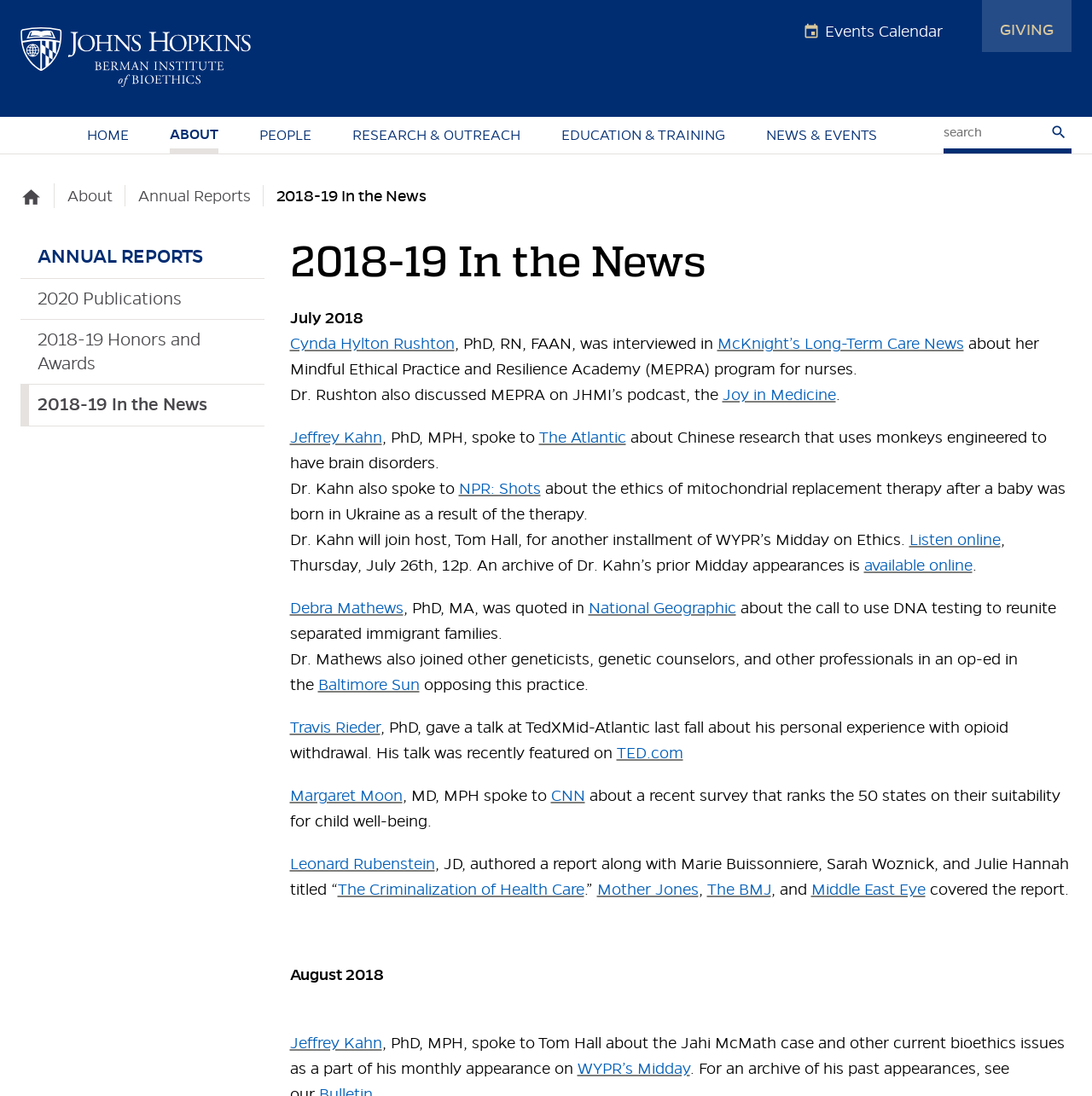What is the name of the podcast where Dr. Rushton discussed MEPRA?
Using the details shown in the screenshot, provide a comprehensive answer to the question.

I found the answer by reading the text on the webpage, which mentions that Dr. Rushton discussed MEPRA on JHMI’s podcast, the Joy in Medicine.